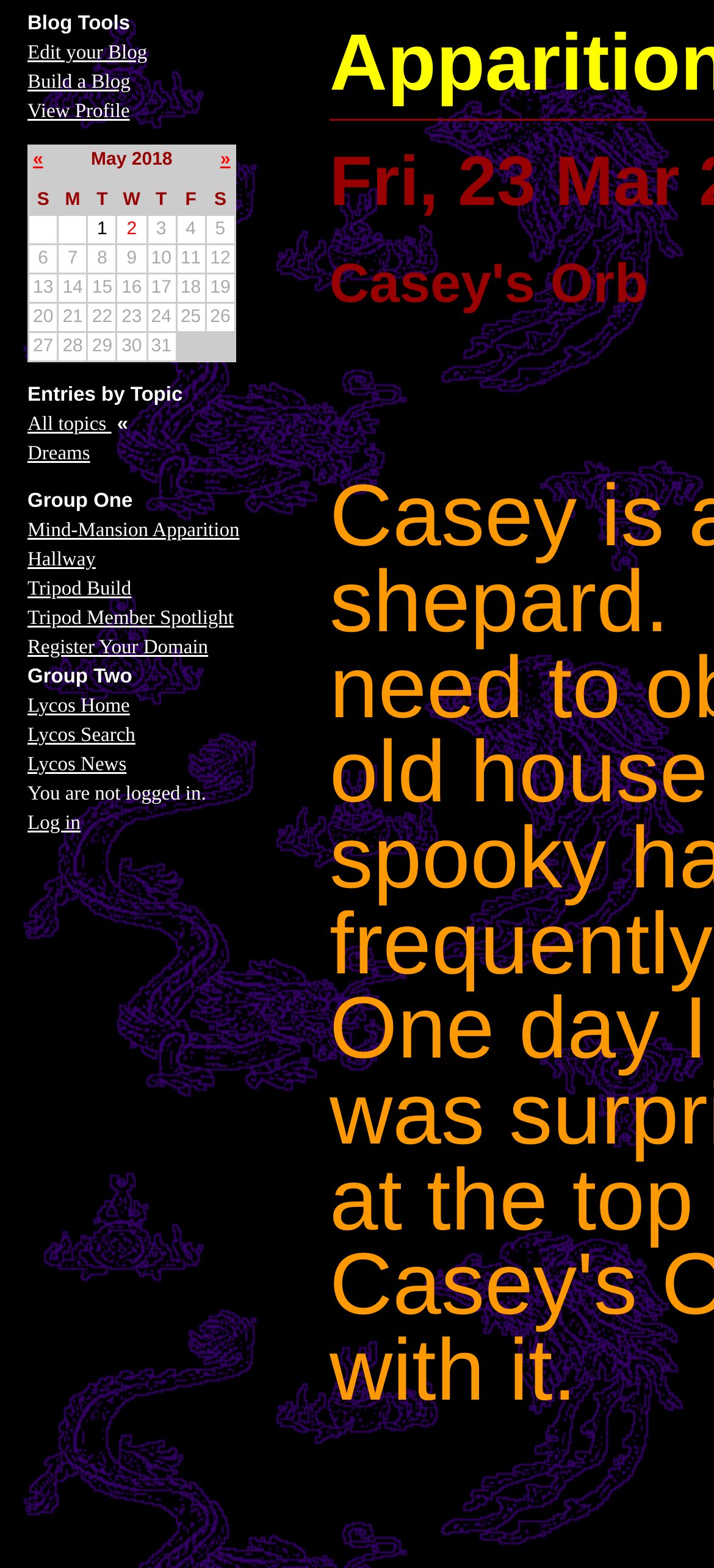Please locate the bounding box coordinates of the element that needs to be clicked to achieve the following instruction: "View your profile". The coordinates should be four float numbers between 0 and 1, i.e., [left, top, right, bottom].

[0.038, 0.064, 0.182, 0.078]